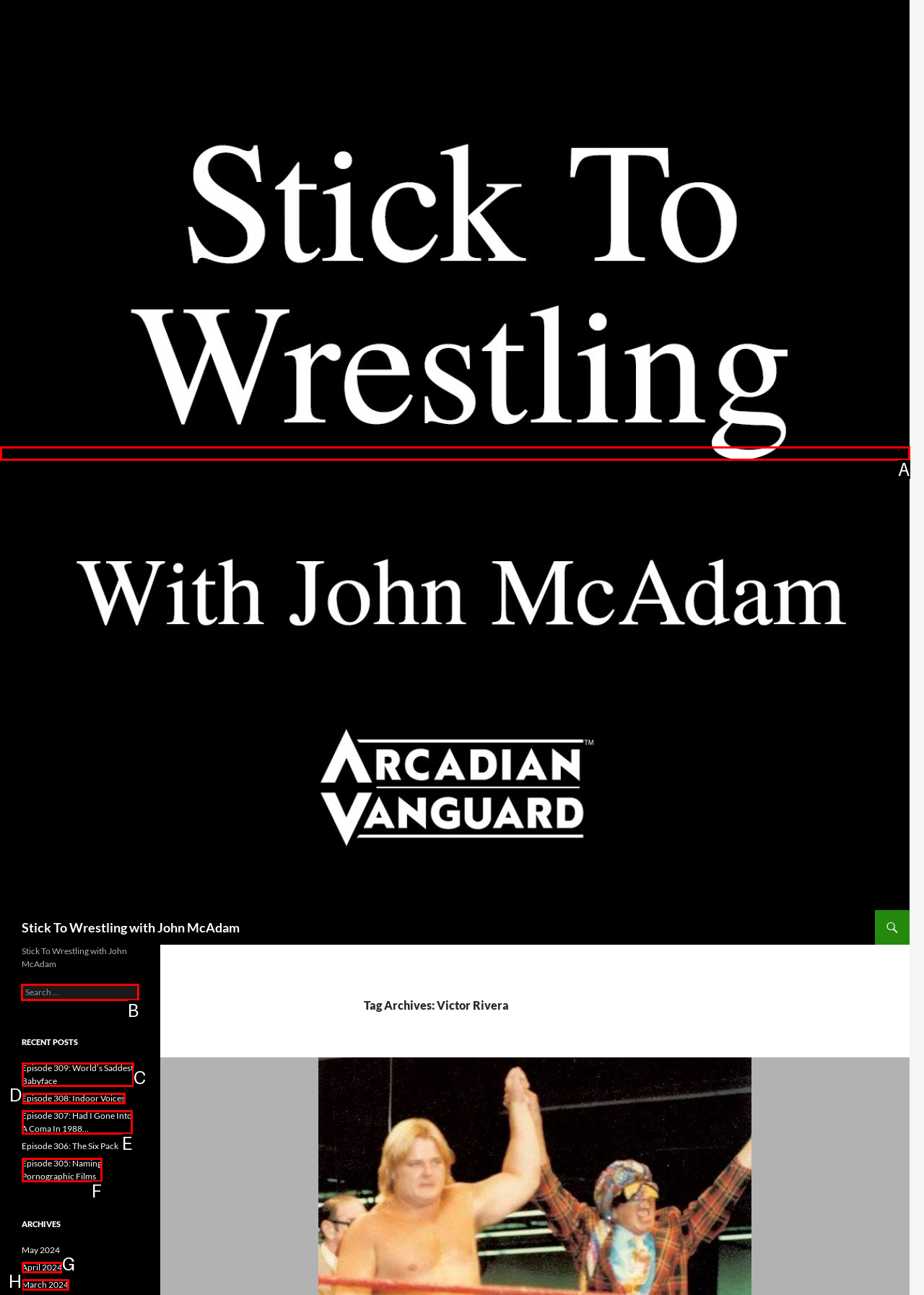Choose the correct UI element to click for this task: Click on the 'Open An Account' button Answer using the letter from the given choices.

None